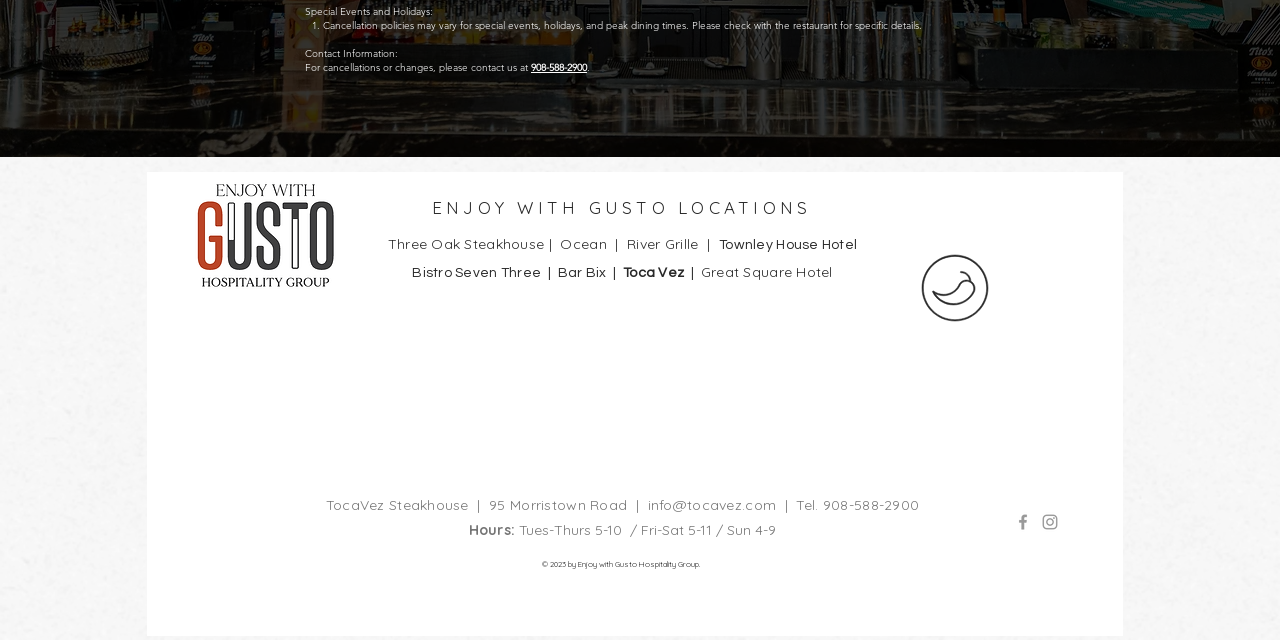Please locate the UI element described by "Townley House Hotel" and provide its bounding box coordinates.

[0.562, 0.366, 0.67, 0.395]